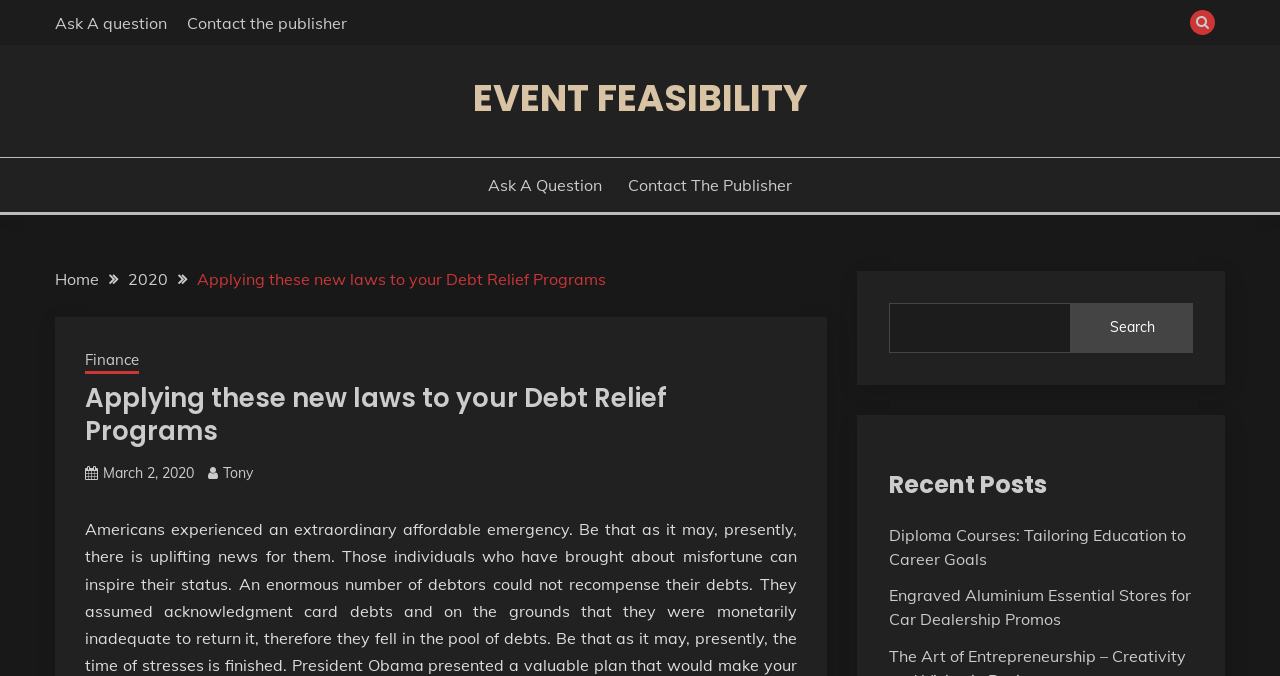Please identify the bounding box coordinates of the region to click in order to complete the given instruction: "Ask a question". The coordinates should be four float numbers between 0 and 1, i.e., [left, top, right, bottom].

[0.043, 0.018, 0.13, 0.048]